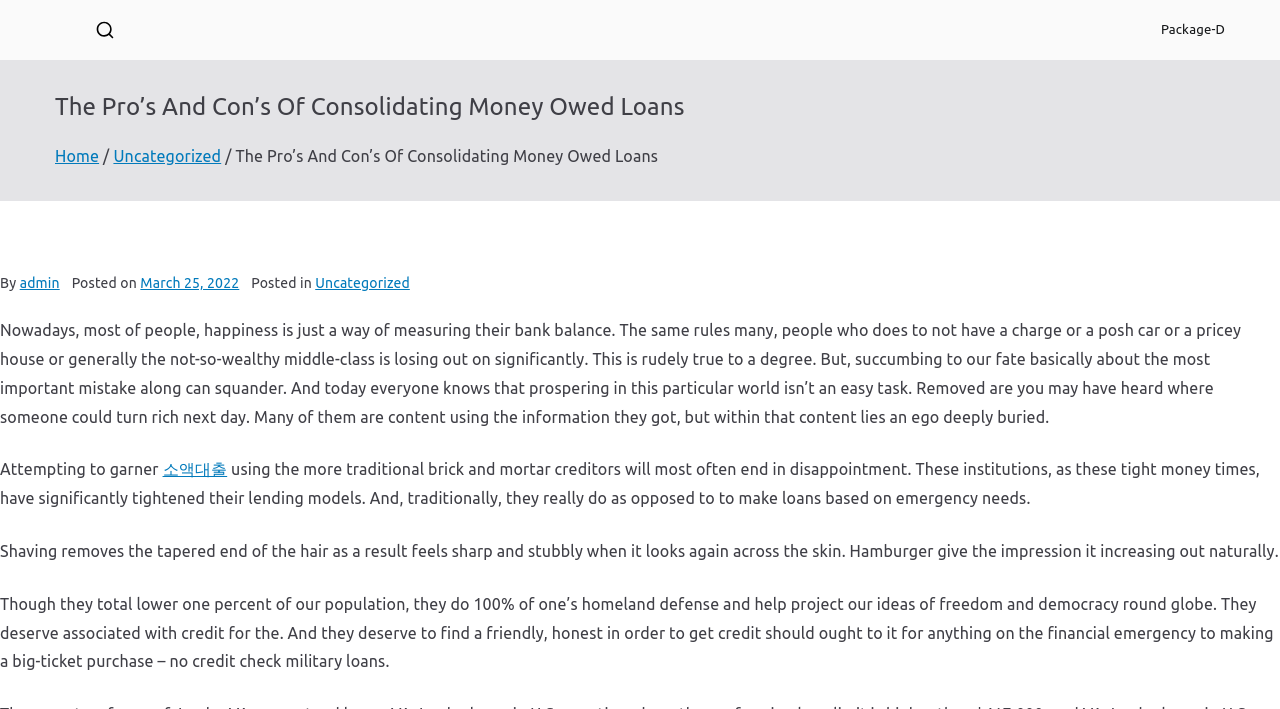Find the bounding box coordinates of the UI element according to this description: "Package-D".

[0.0, 0.004, 0.07, 0.035]